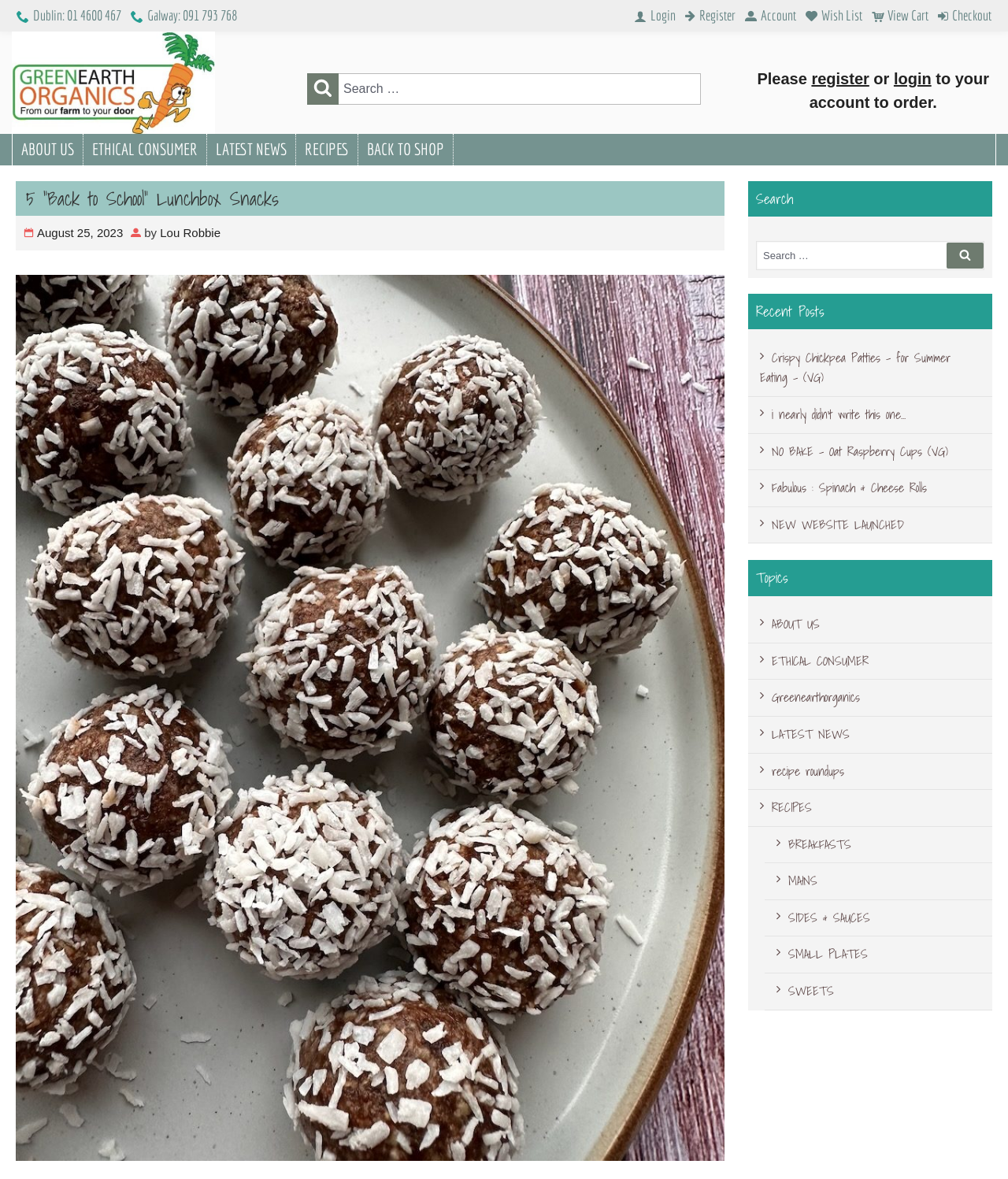Determine the bounding box coordinates of the element that should be clicked to execute the following command: "Read the blog post '5 “Back to School” Lunchbox Snacks'".

[0.026, 0.156, 0.277, 0.181]